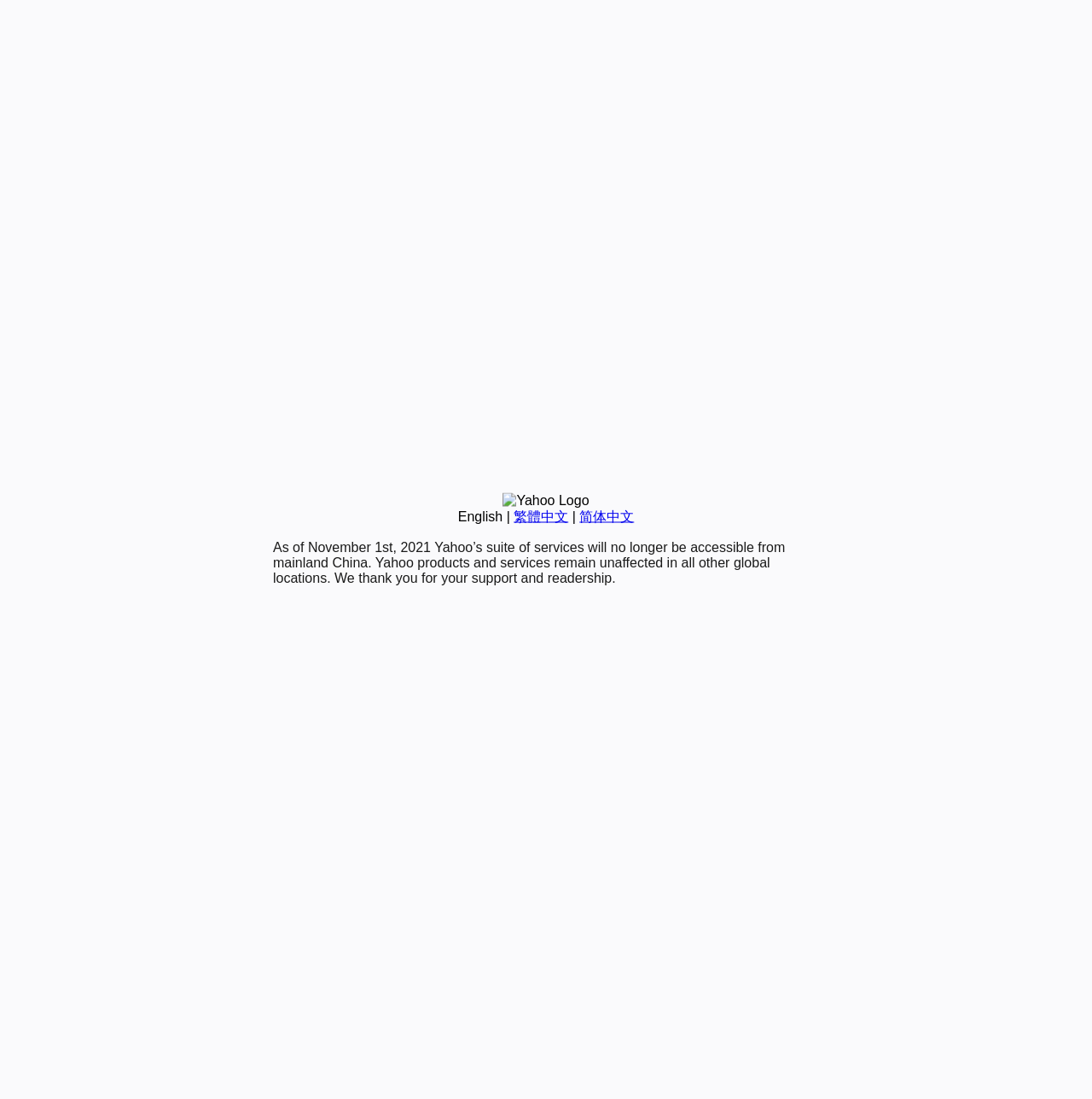Locate the bounding box of the UI element based on this description: "parent_node: Comment name="comment"". Provide four float numbers between 0 and 1 as [left, top, right, bottom].

None